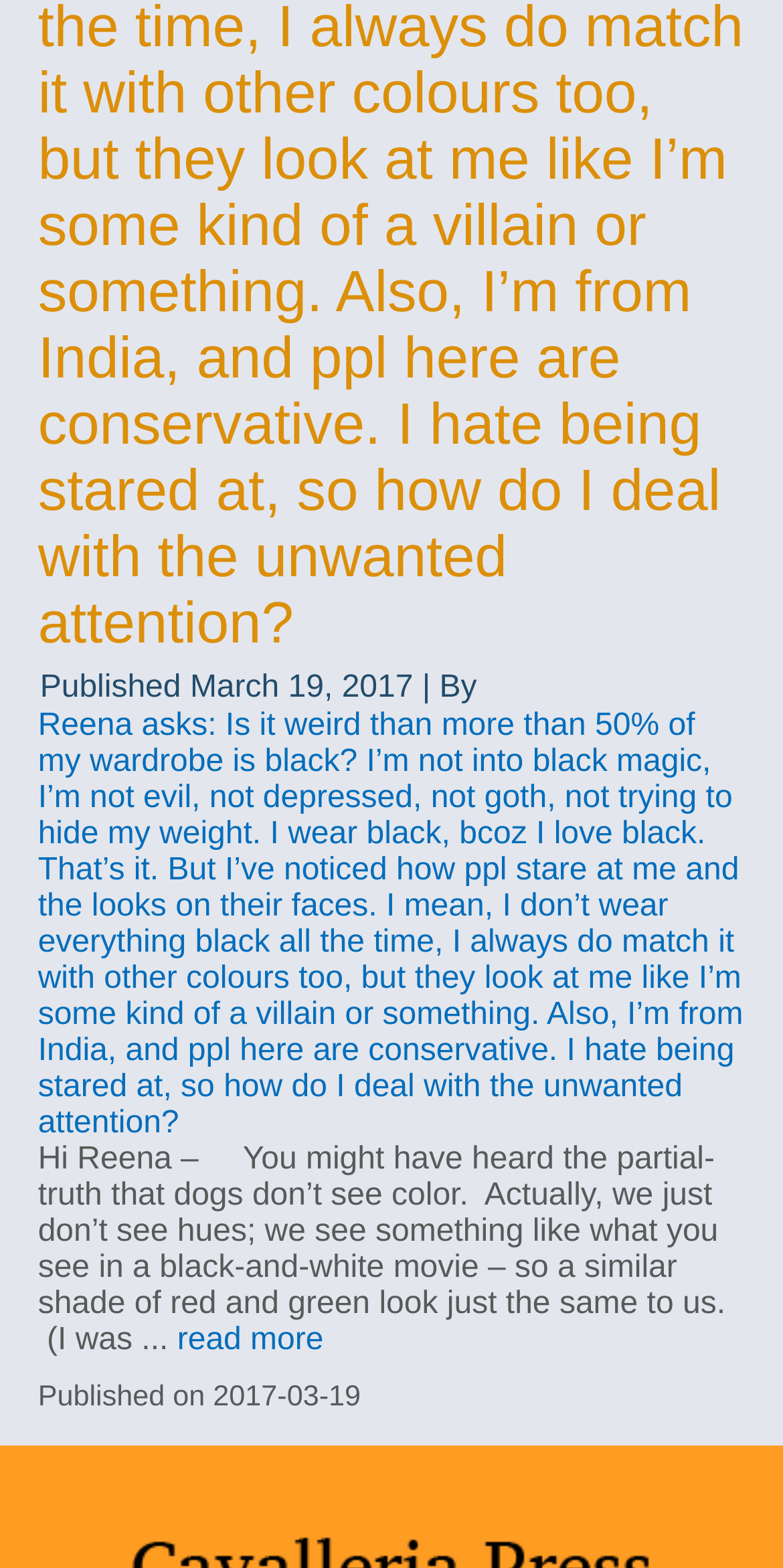Identify the bounding box for the UI element specified in this description: "read more". The coordinates must be four float numbers between 0 and 1, formatted as [left, top, right, bottom].

[0.226, 0.844, 0.413, 0.866]